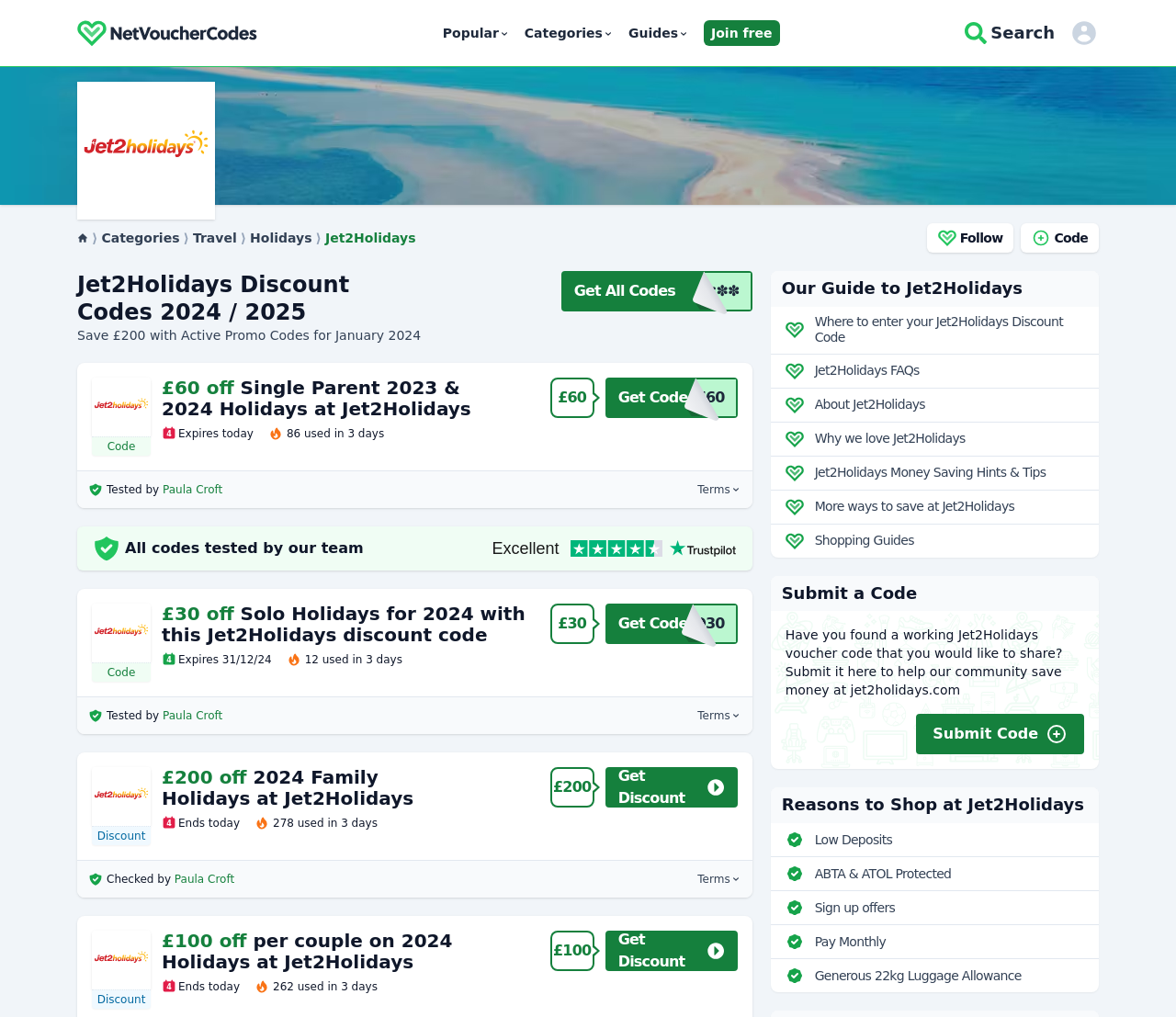Bounding box coordinates are to be given in the format (top-left x, top-left y, bottom-right x, bottom-right y). All values must be floating point numbers between 0 and 1. Provide the bounding box coordinate for the UI element described as: Get Discount

[0.515, 0.754, 0.627, 0.794]